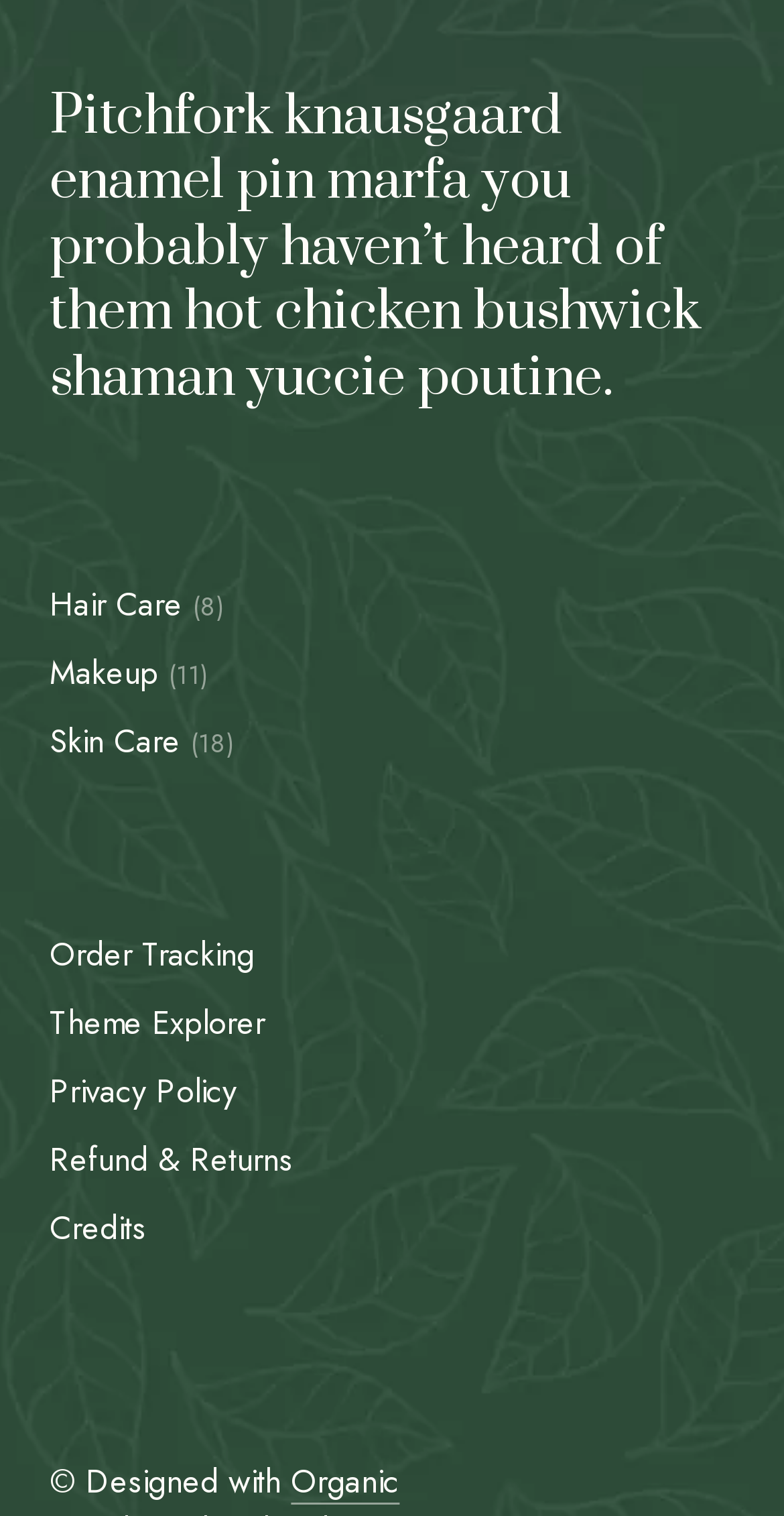Highlight the bounding box coordinates of the element that should be clicked to carry out the following instruction: "Browse Makeup". The coordinates must be given as four float numbers ranging from 0 to 1, i.e., [left, top, right, bottom].

[0.064, 0.429, 0.202, 0.46]